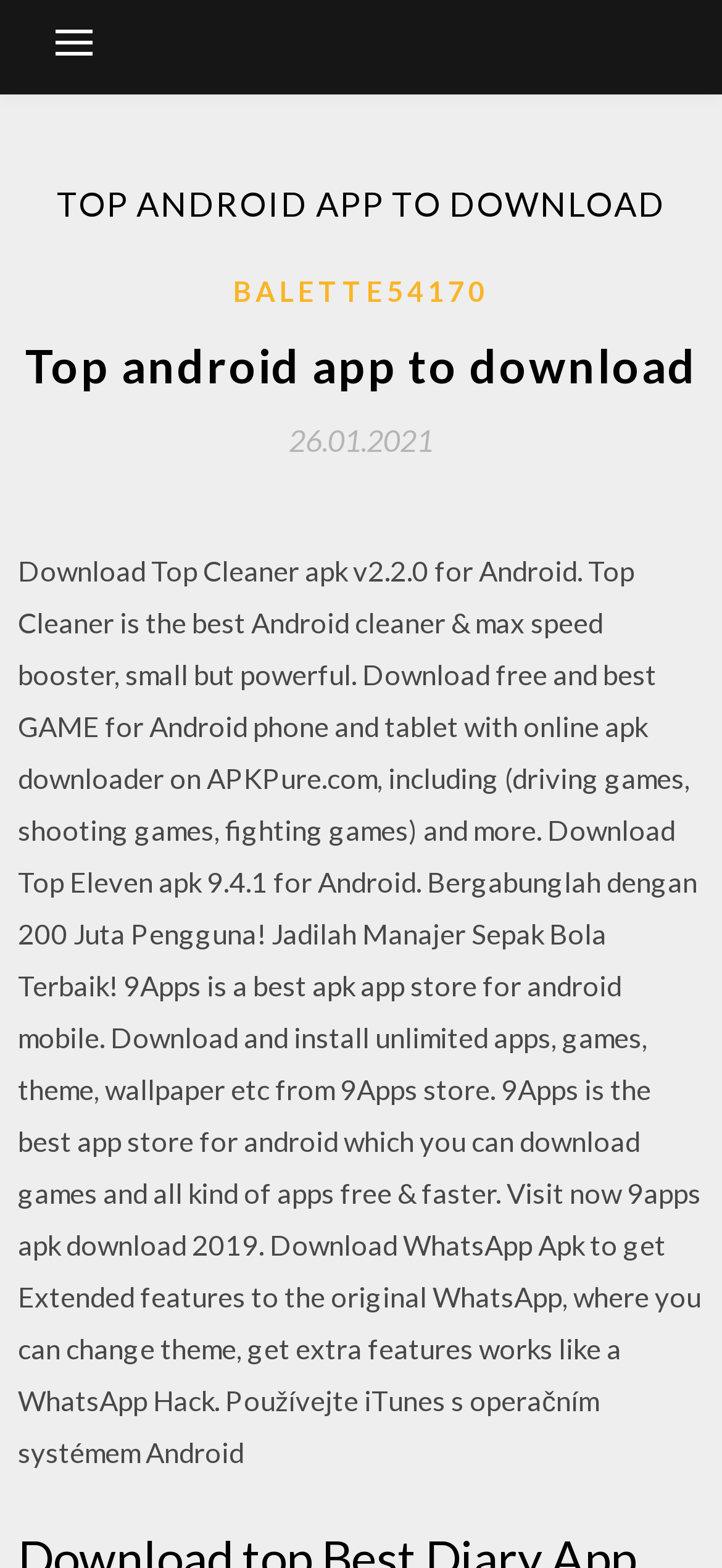Answer the question in one word or a short phrase:
What is the purpose of WhatsApp Apk?

Get extended features